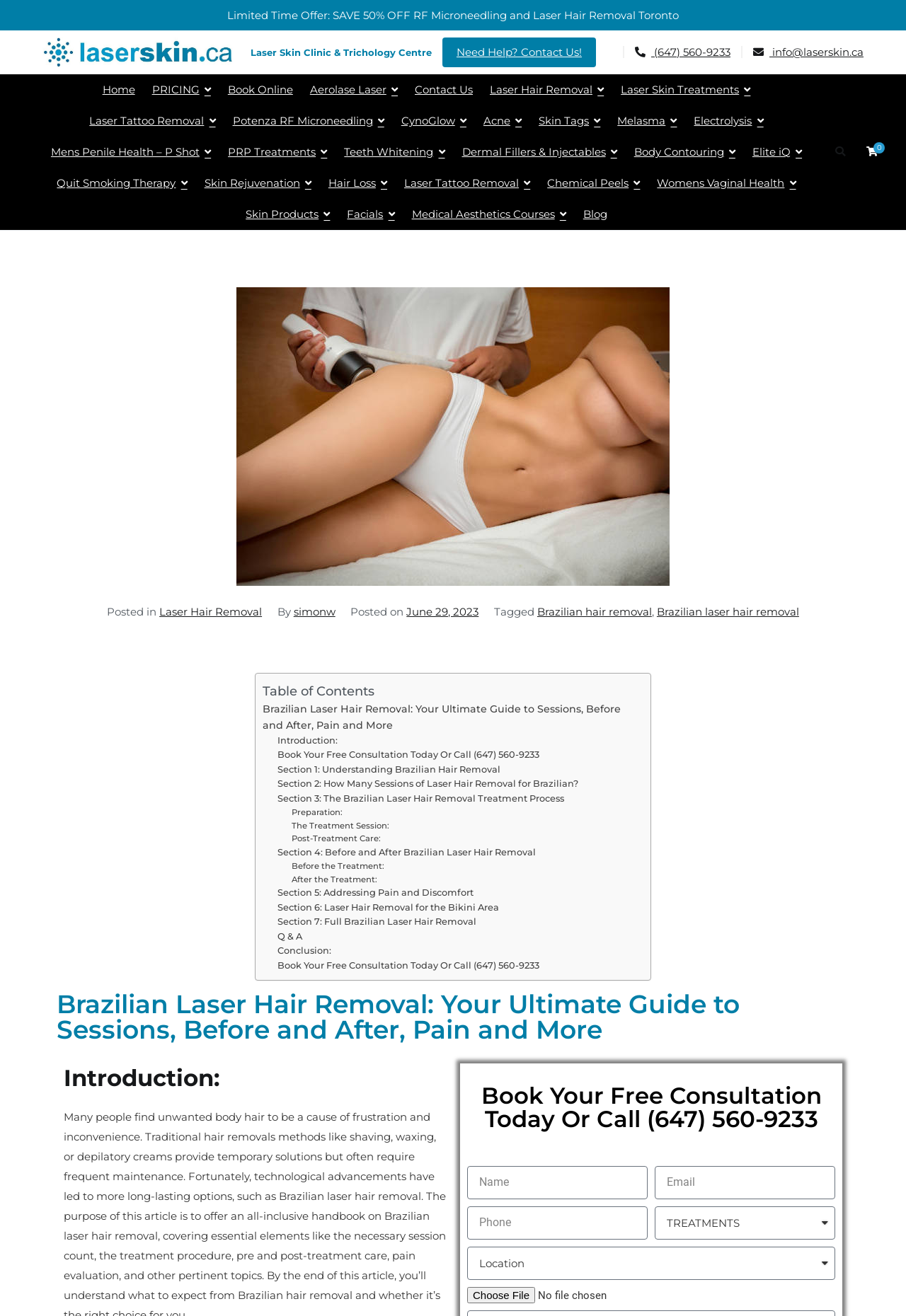What is the topic of the article on this webpage?
Examine the webpage screenshot and provide an in-depth answer to the question.

I found the answer by looking at the heading element with the text 'Brazilian Laser Hair Removal: Your Ultimate Guide to Sessions, Before and After, Pain and More' which is located at the top of the webpage, indicating that it is the topic of the article.